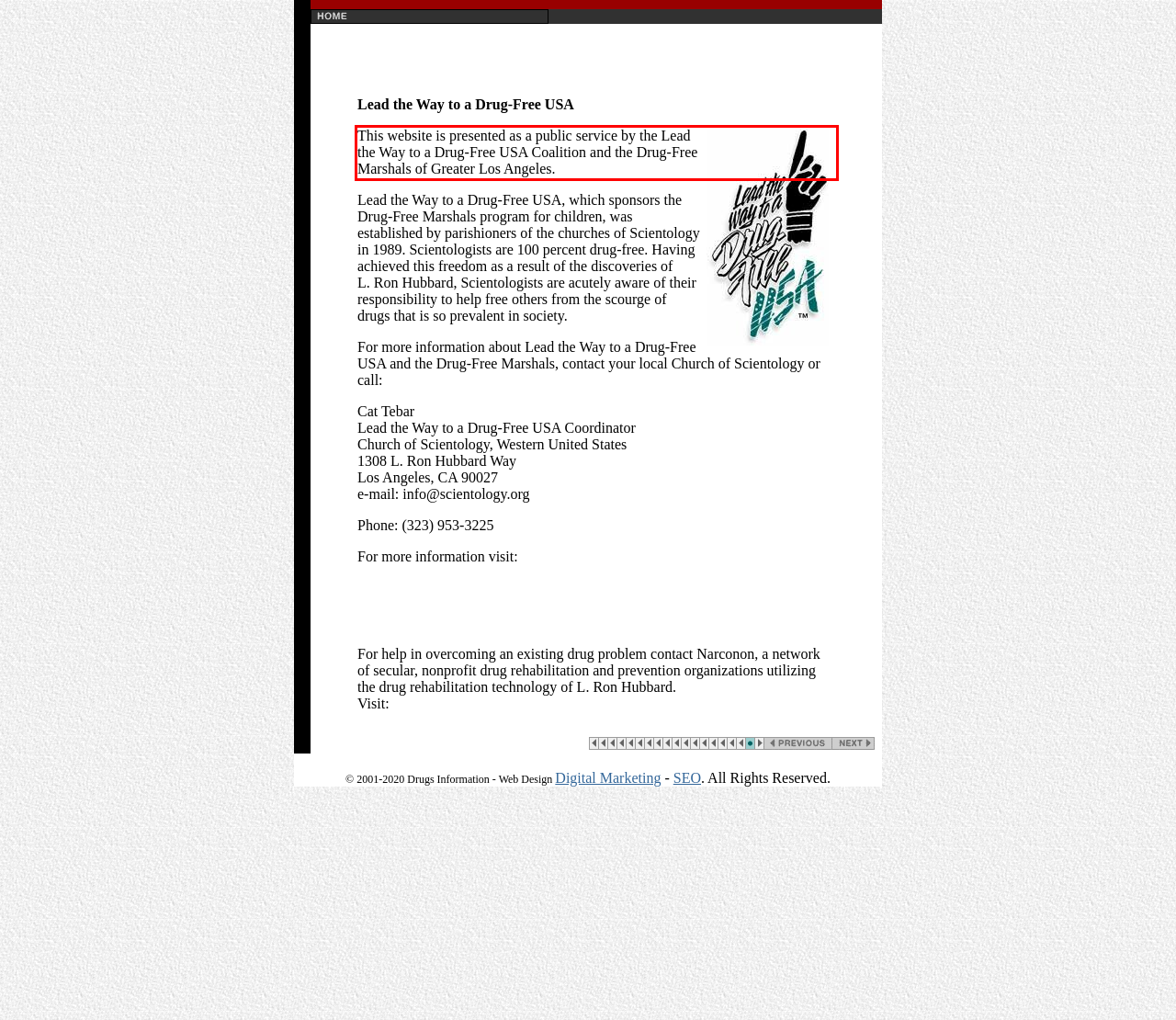Your task is to recognize and extract the text content from the UI element enclosed in the red bounding box on the webpage screenshot.

This website is presented as a public service by the Lead the Way to a Drug-Free USA Coalition and the Drug-Free Marshals of Greater Los Angeles.